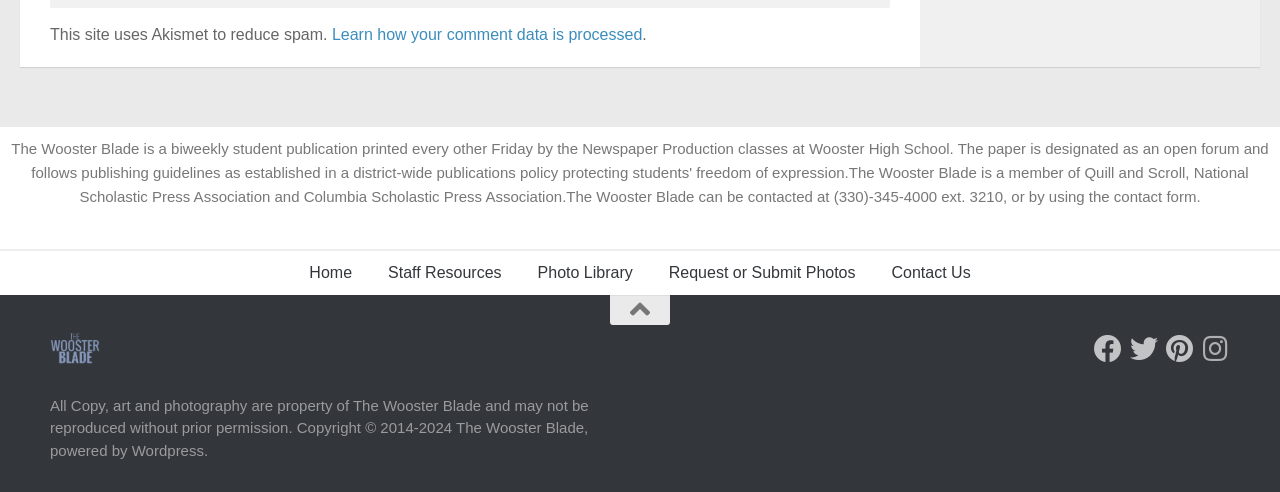What is the name of the website?
Answer with a single word or phrase by referring to the visual content.

The Wooster Blade